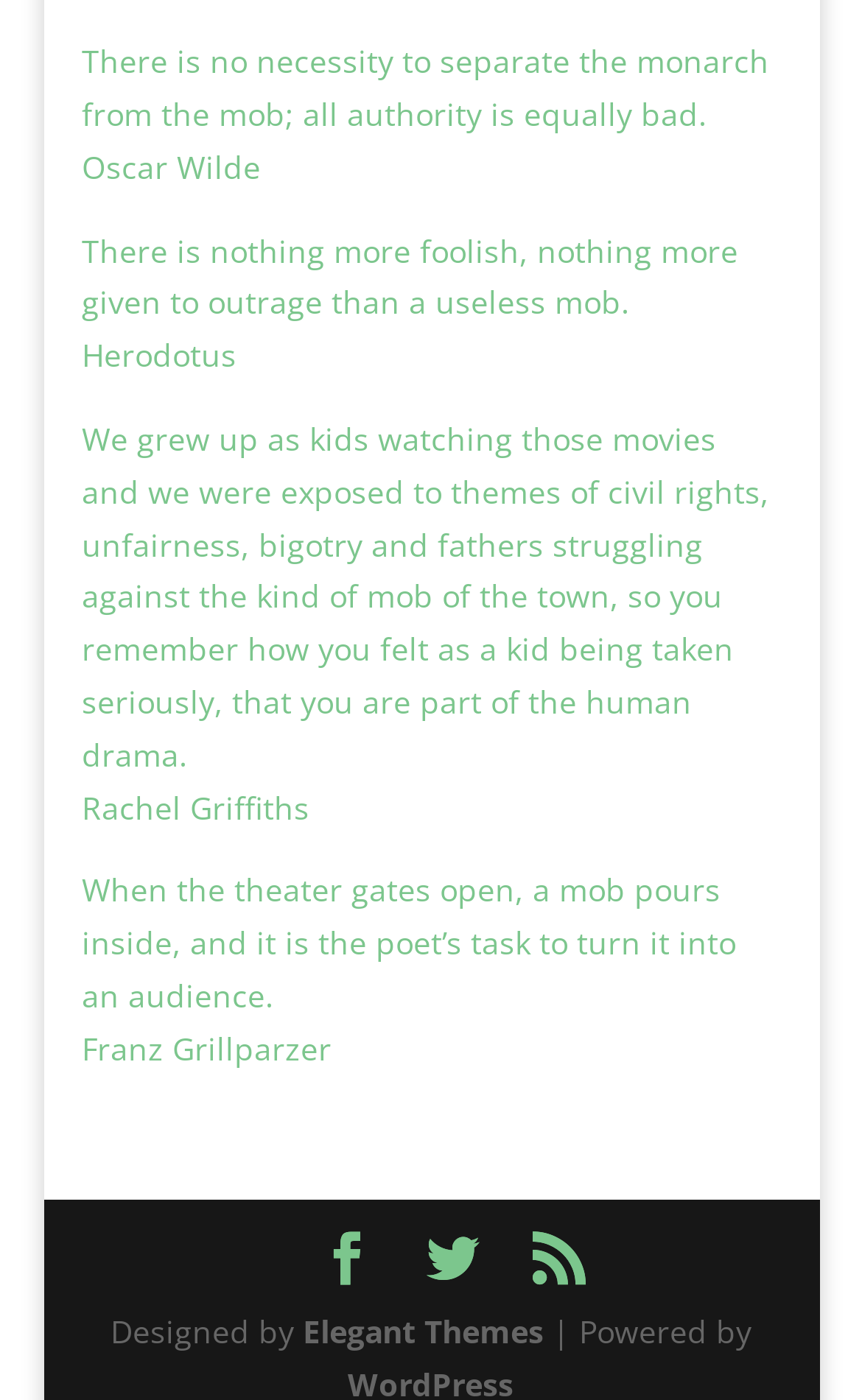Identify the bounding box for the described UI element. Provide the coordinates in (top-left x, top-left y, bottom-right x, bottom-right y) format with values ranging from 0 to 1: Oscar Wilde

[0.095, 0.066, 0.821, 0.134]